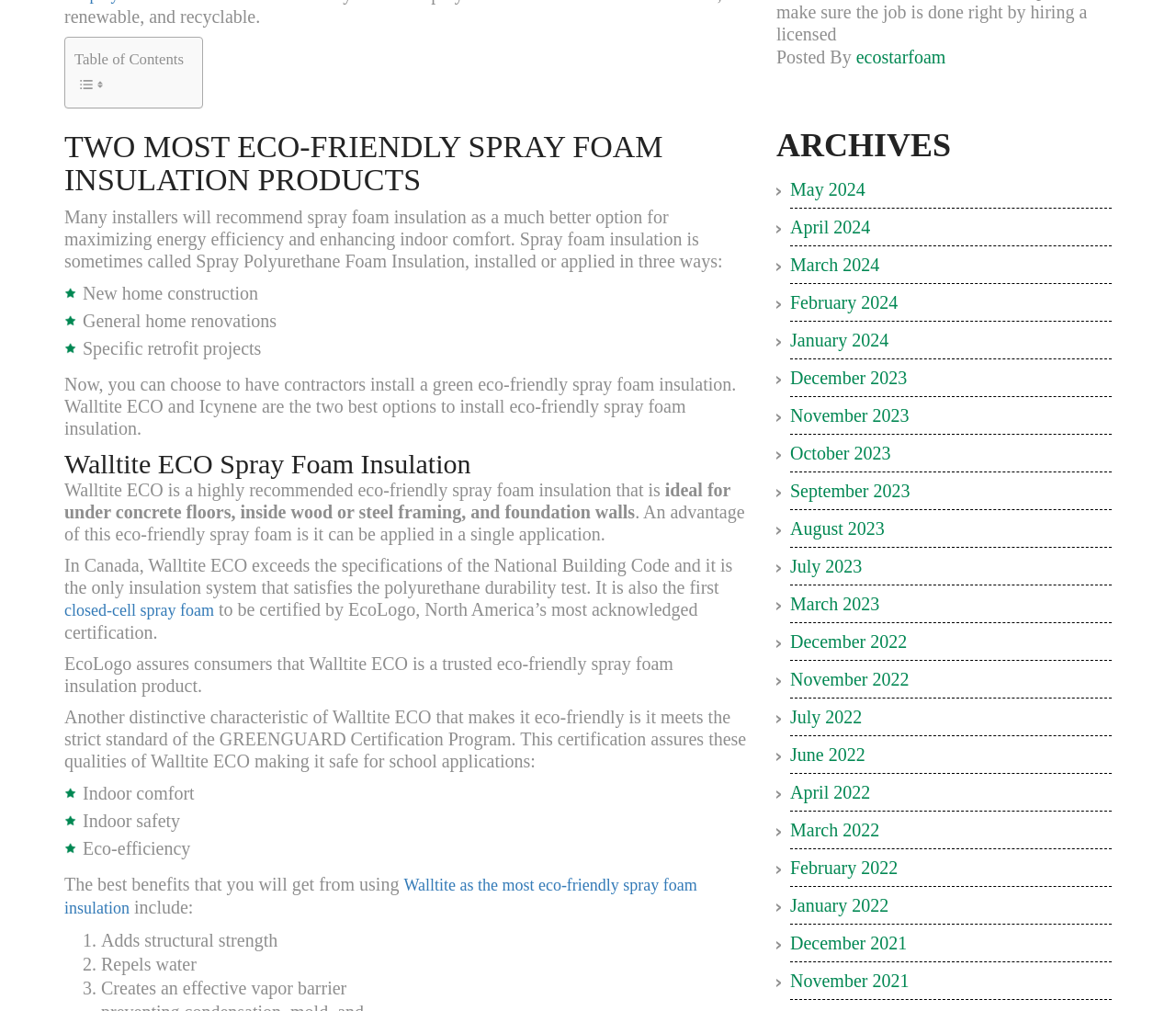Give a concise answer of one word or phrase to the question: 
How many months are listed in the ARCHIVES section?

24